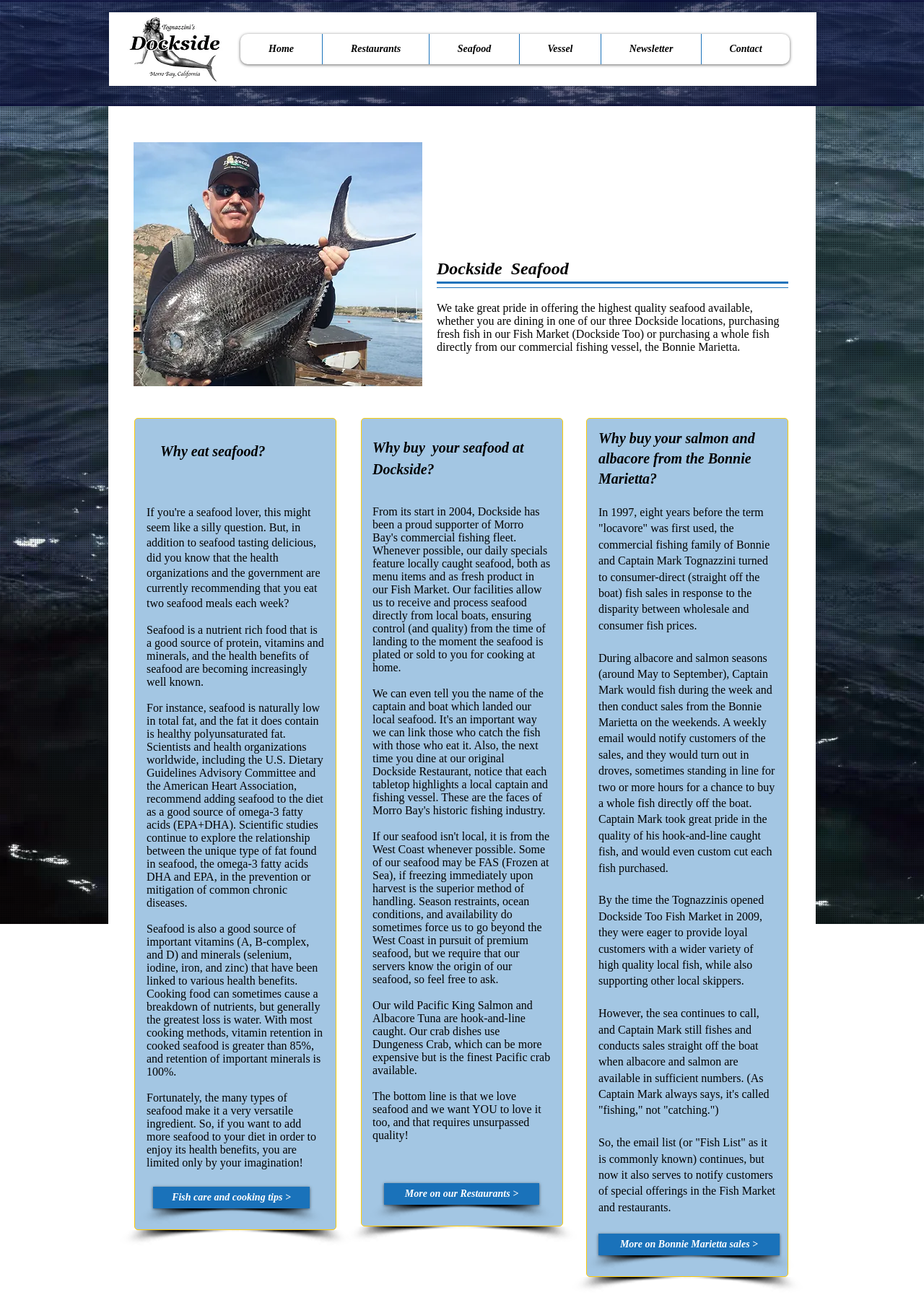Show the bounding box coordinates for the HTML element described as: "Restaurants".

[0.348, 0.026, 0.464, 0.05]